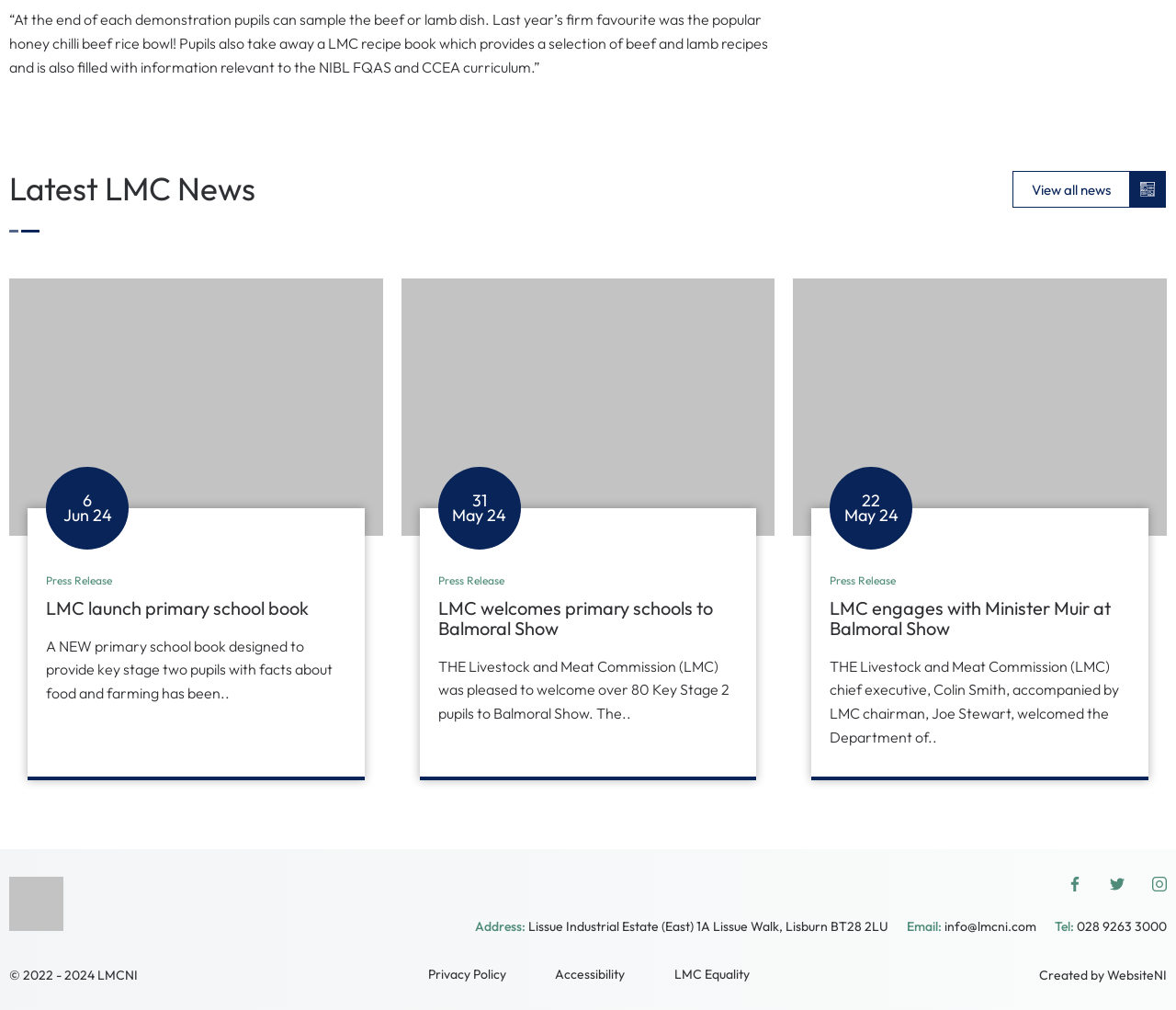Indicate the bounding box coordinates of the clickable region to achieve the following instruction: "View all news."

[0.861, 0.169, 0.961, 0.206]